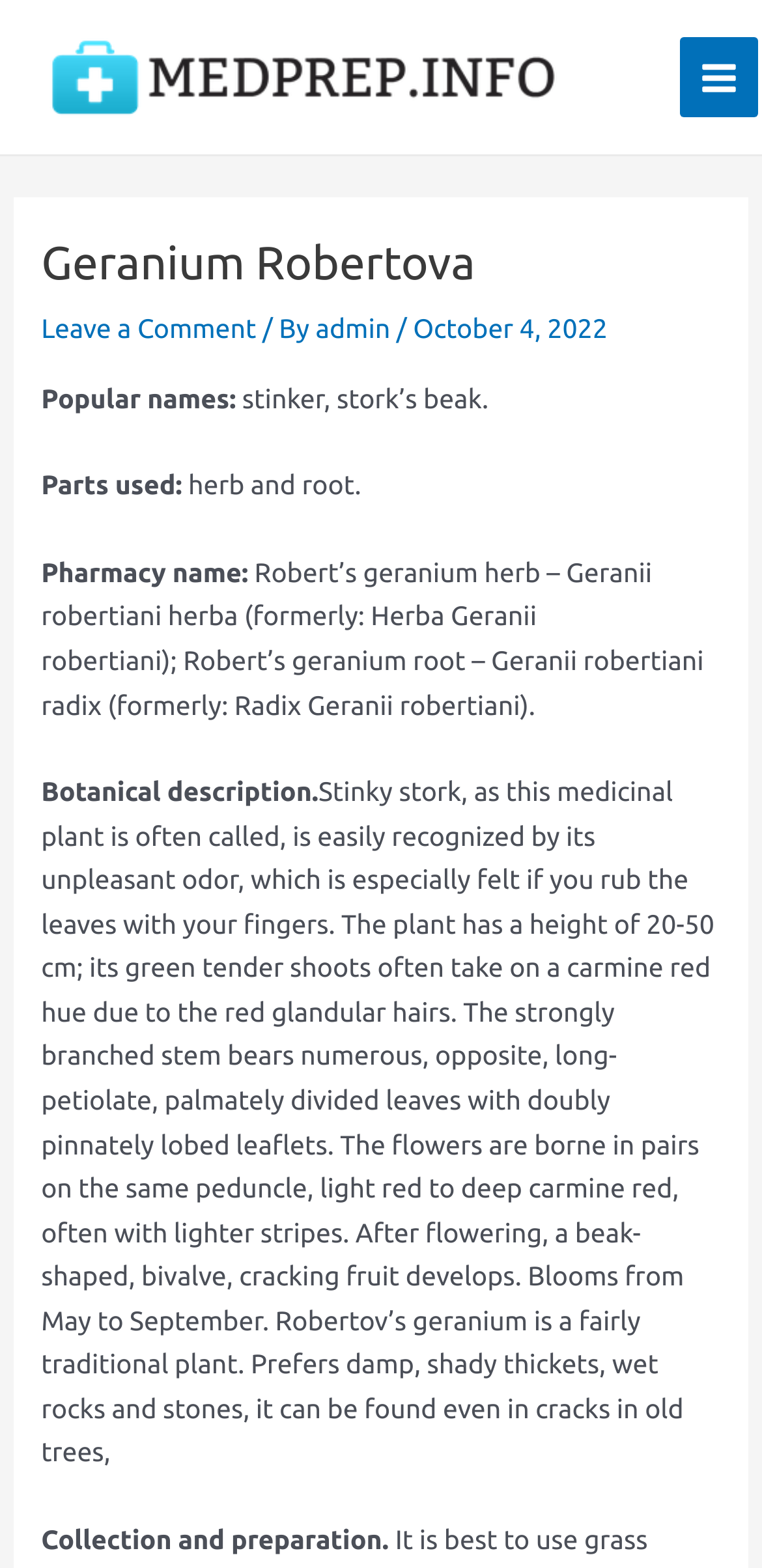Construct a comprehensive caption that outlines the webpage's structure and content.

This webpage is about Geranium Robertova, a medicinal plant. At the top left, there is a link to "Medprep" accompanied by an image with the same name. On the top right, there is a button labeled "Main Menu". Below the button, there is a header section that contains the title "Geranium Robertova" in a heading element, a link to "Leave a Comment", and information about the author and date of publication.

The main content of the webpage is divided into sections. The first section lists popular names for the plant, including "stinker" and "stork's beak". The next section describes the parts of the plant used, which are the herb and root. Following this, there is a section about the pharmacy name, which includes the Latin names for the herb and root.

The botanical description of the plant is provided in a subsequent section. This section describes the plant's appearance, including its height, stem, leaves, flowers, and fruit. It also mentions the plant's habitat and blooming period.

Finally, there is a section about the collection and preparation of the plant, although the content of this section is not provided. Throughout the webpage, there are no images of the plant itself, but only an image associated with the "Medprep" link and another image associated with the "Main Menu" button.